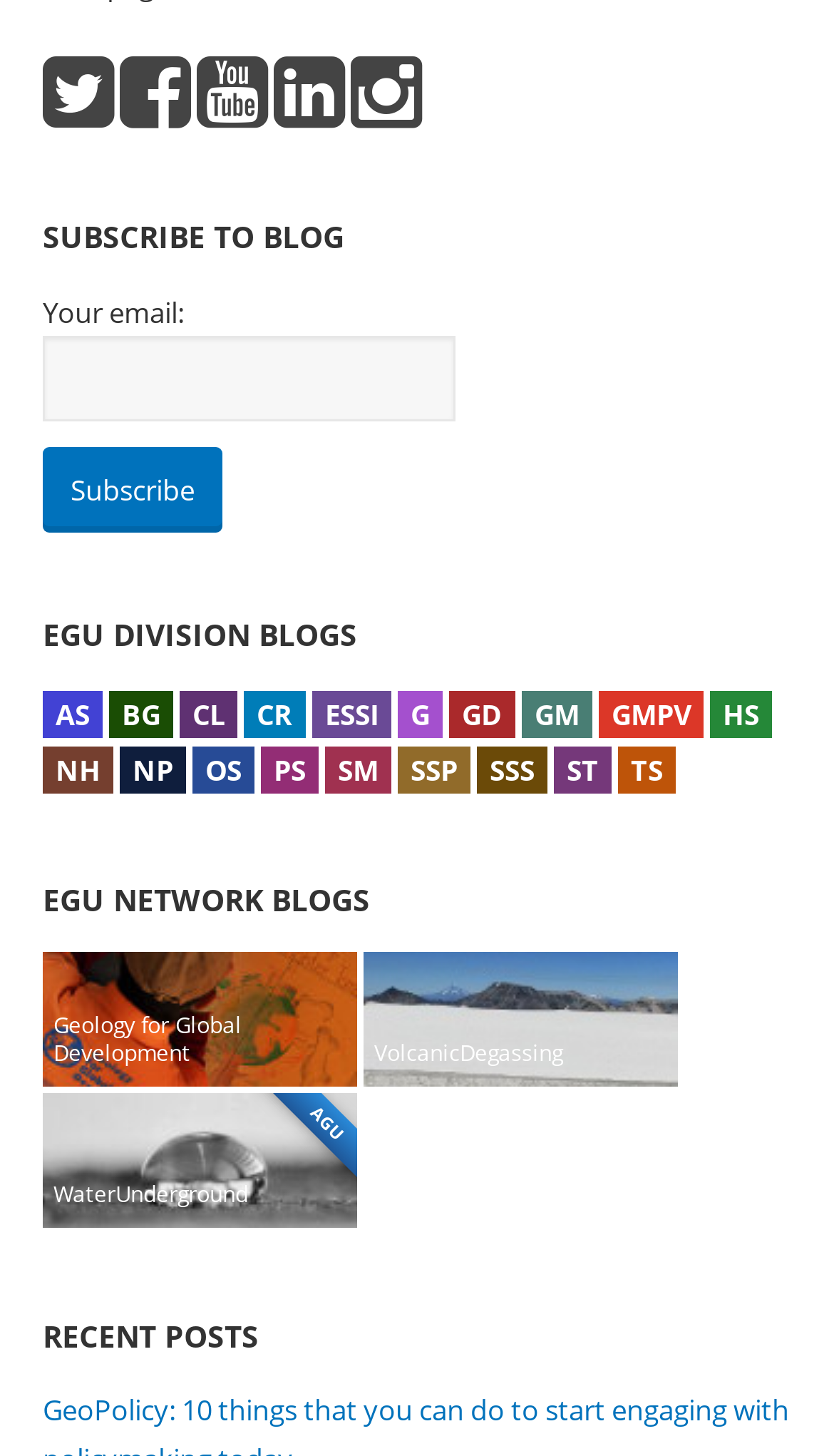Please identify the bounding box coordinates of the element I should click to complete this instruction: 'Click on the AS link'. The coordinates should be given as four float numbers between 0 and 1, like this: [left, top, right, bottom].

[0.051, 0.474, 0.123, 0.507]